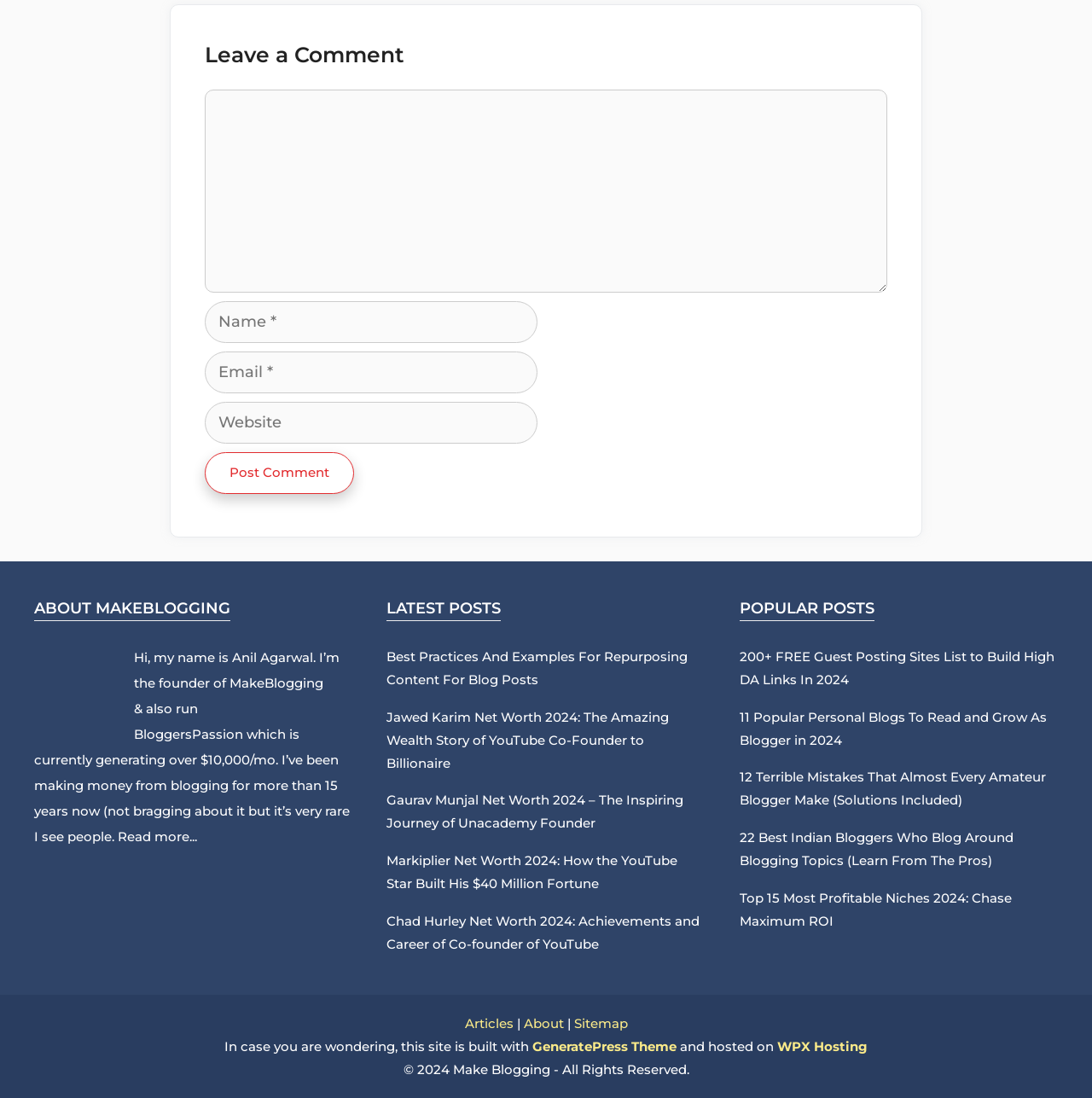What is the name of the website's founder?
Please answer the question with a single word or phrase, referencing the image.

Anil Agarwal